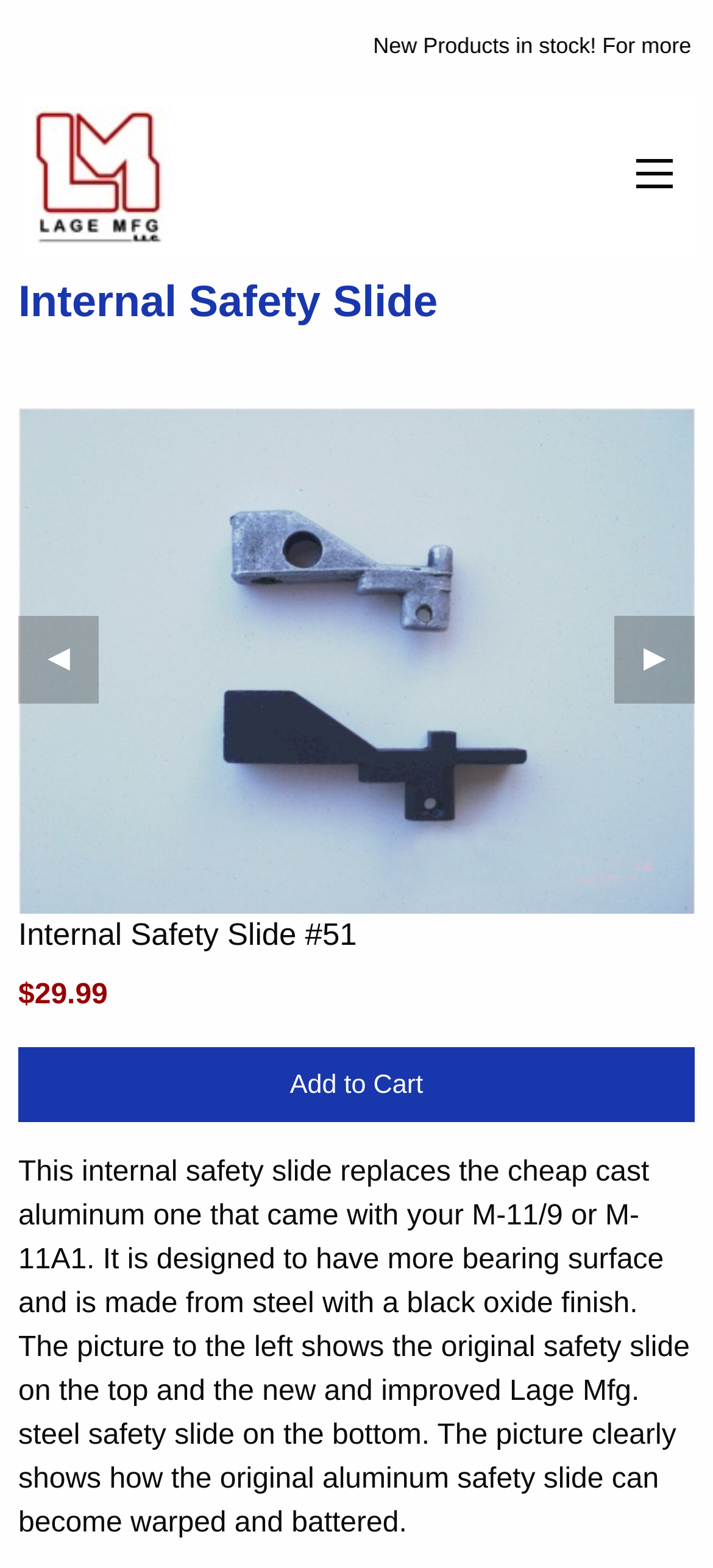Provide your answer in a single word or phrase: 
What is the purpose of the internal safety slide?

replaces the cheap cast aluminum one